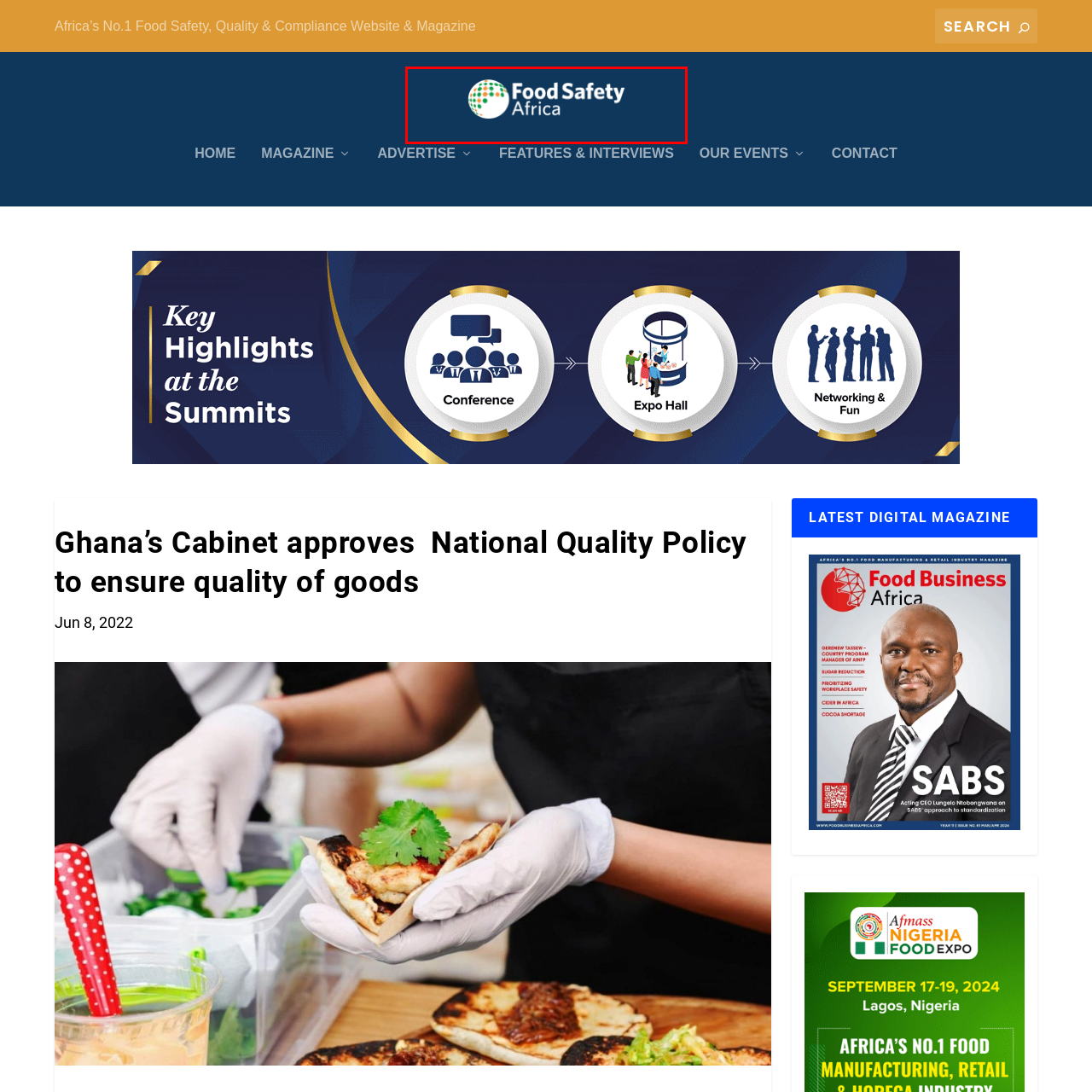Provide an in-depth caption for the image inside the red boundary.

The image features the logo of "Food Safety Africa," showcasing a colorful globe made up of dots alongside the text. Set against a deep blue background, the logo emphasizes the magazine's focus on food safety, quality, and compliance across the African continent. The design integrates vibrant colors to reflect diversity and inclusivity, aligning with the mission of promoting safe food practices. This emblem serves as a recognizable symbol for the publication, which is renowned for its insights into food safety standards and quality assurance in Africa.